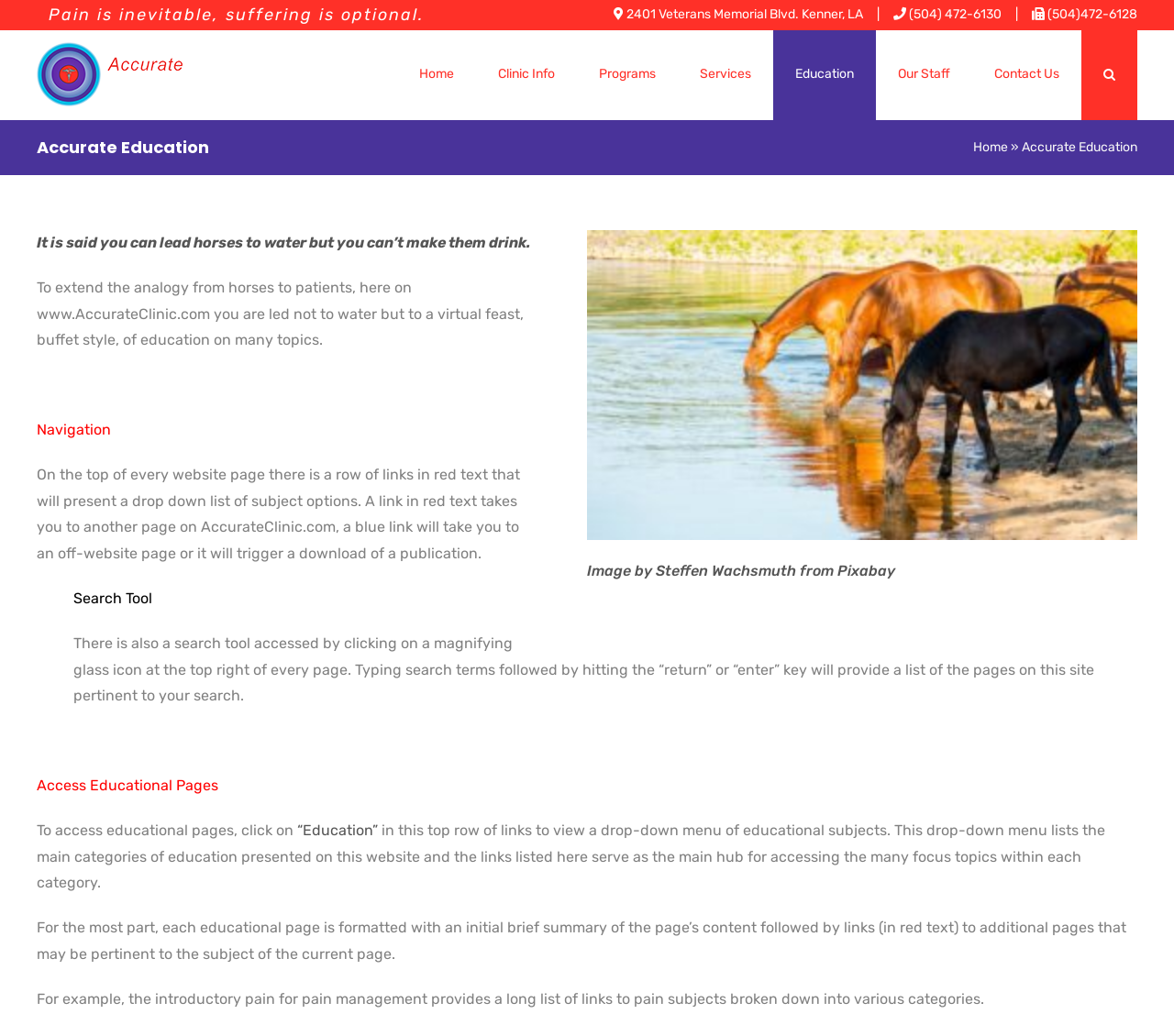Find the bounding box coordinates of the element I should click to carry out the following instruction: "Search Classical Music Daily".

None